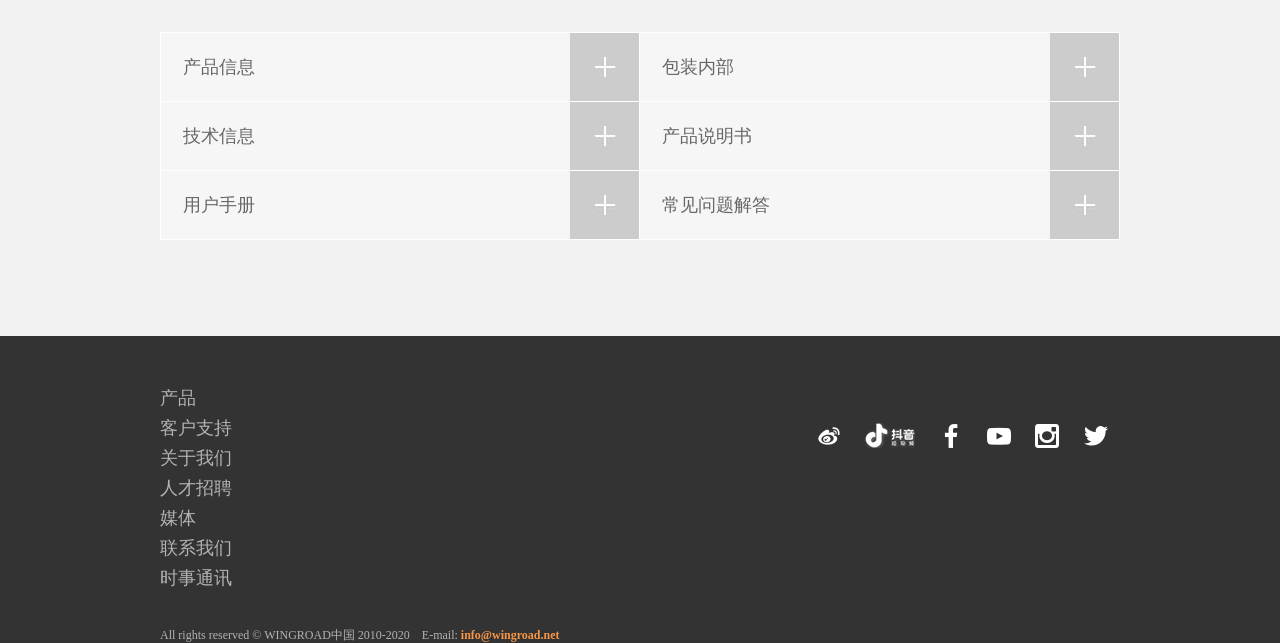Find the bounding box coordinates for the area that must be clicked to perform this action: "Go to 客户支持".

[0.125, 0.646, 0.312, 0.684]